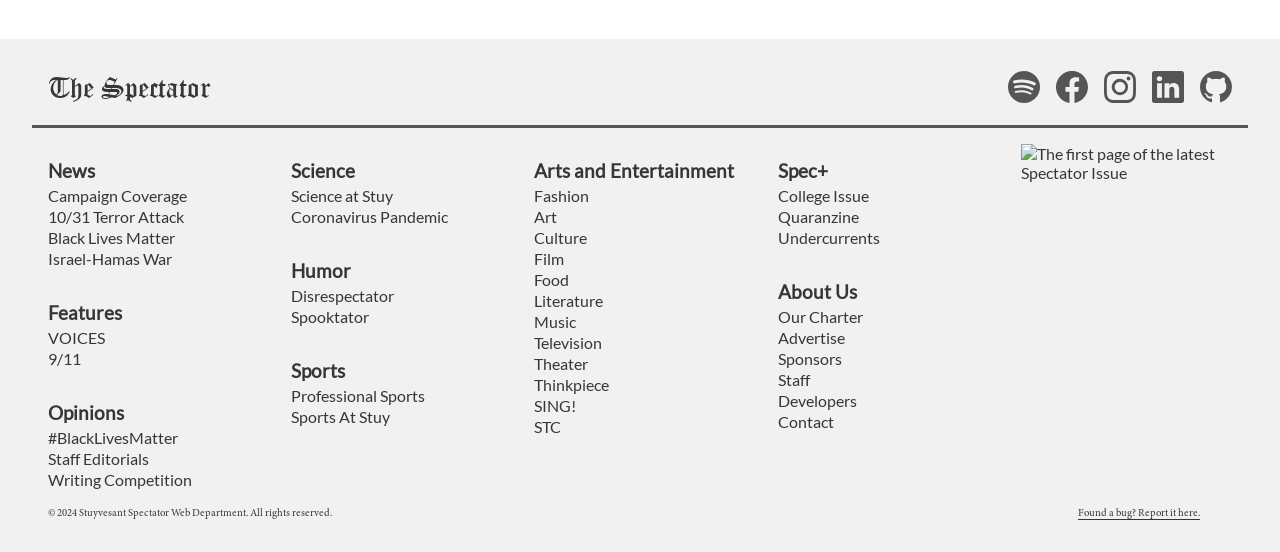How many headings are present on the webpage?
Please provide a single word or phrase as your answer based on the image.

7